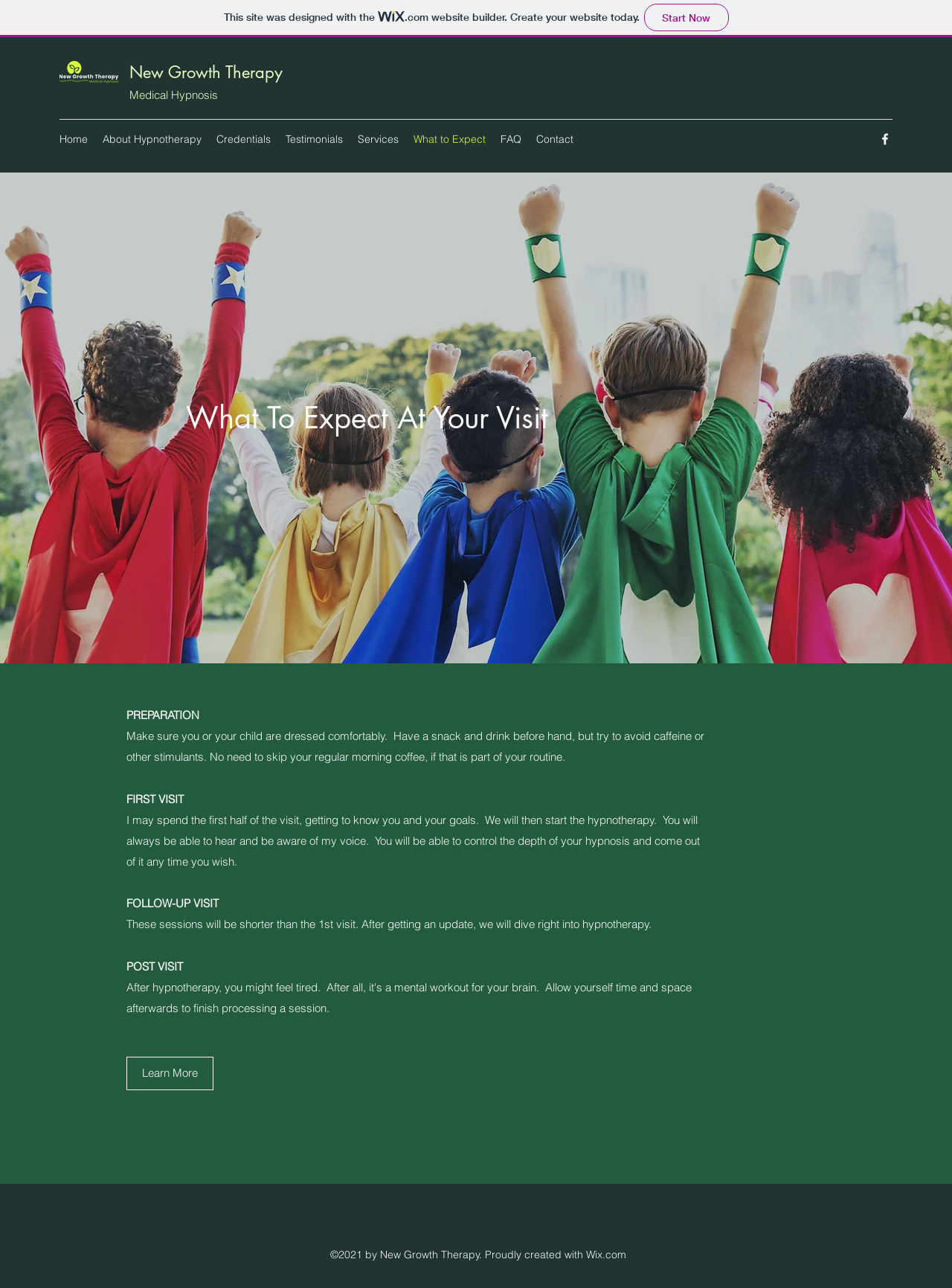Identify and provide the main heading of the webpage.

What To Expect At Your Visit